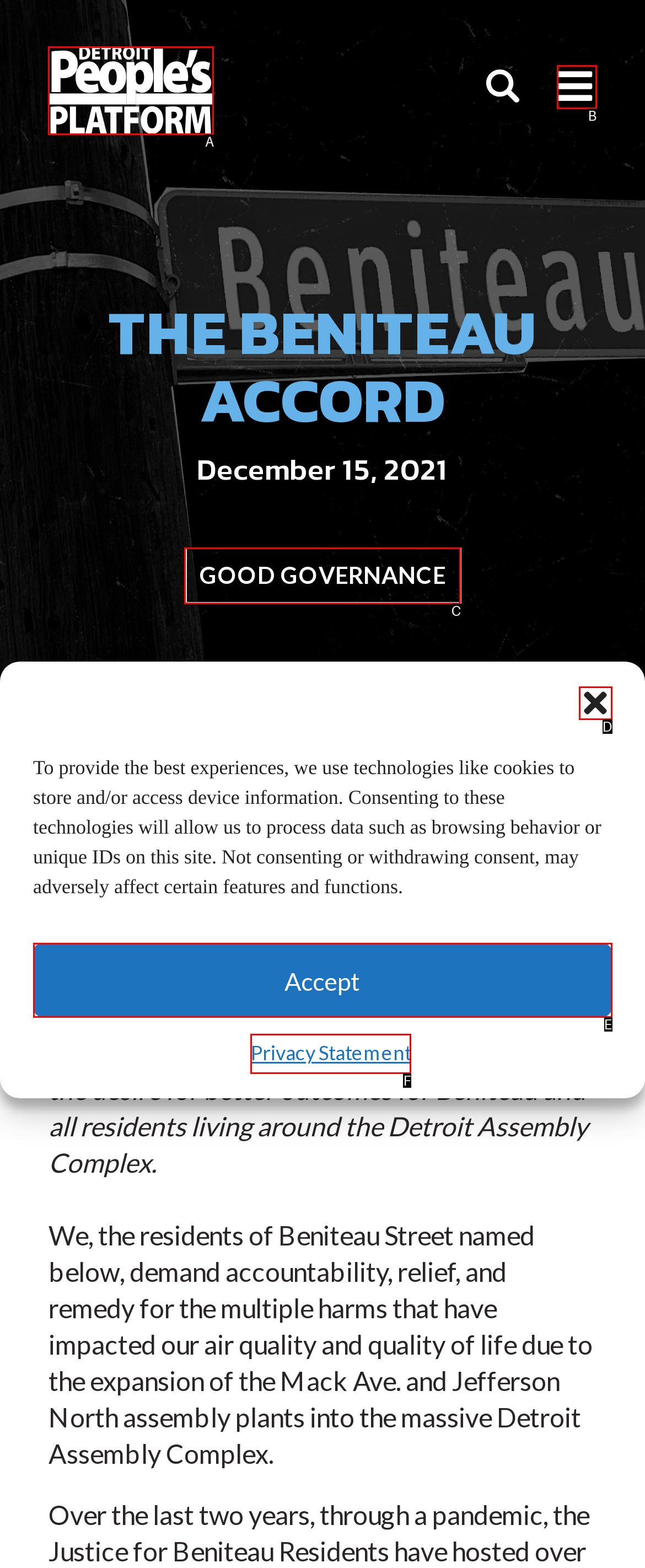Identify the HTML element that best matches the description: Accept. Provide your answer by selecting the corresponding letter from the given options.

E